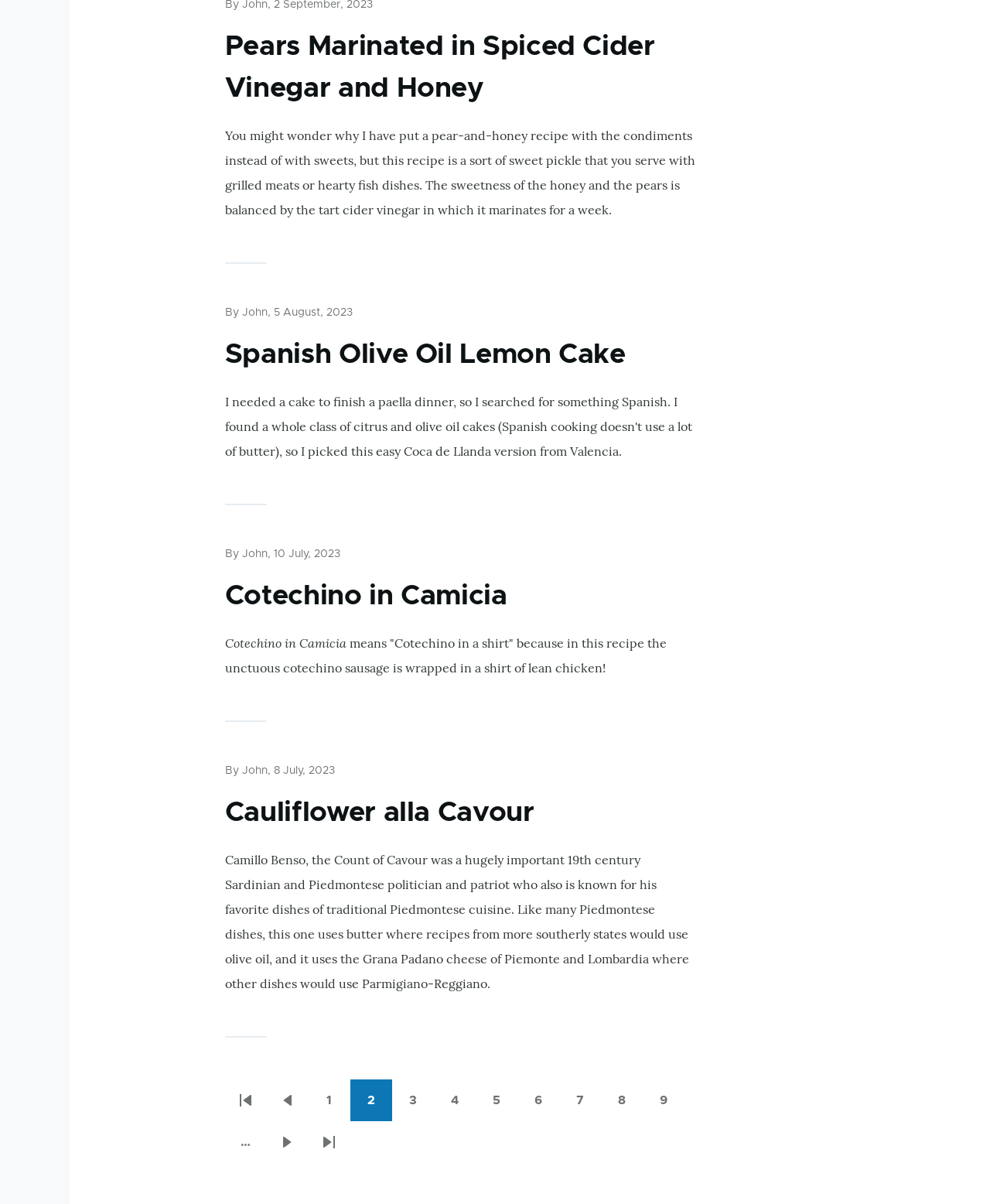Identify the bounding box coordinates of the element to click to follow this instruction: 'Click the link to read about Cotechino in Camicia'. Ensure the coordinates are four float values between 0 and 1, provided as [left, top, right, bottom].

[0.227, 0.483, 0.512, 0.508]